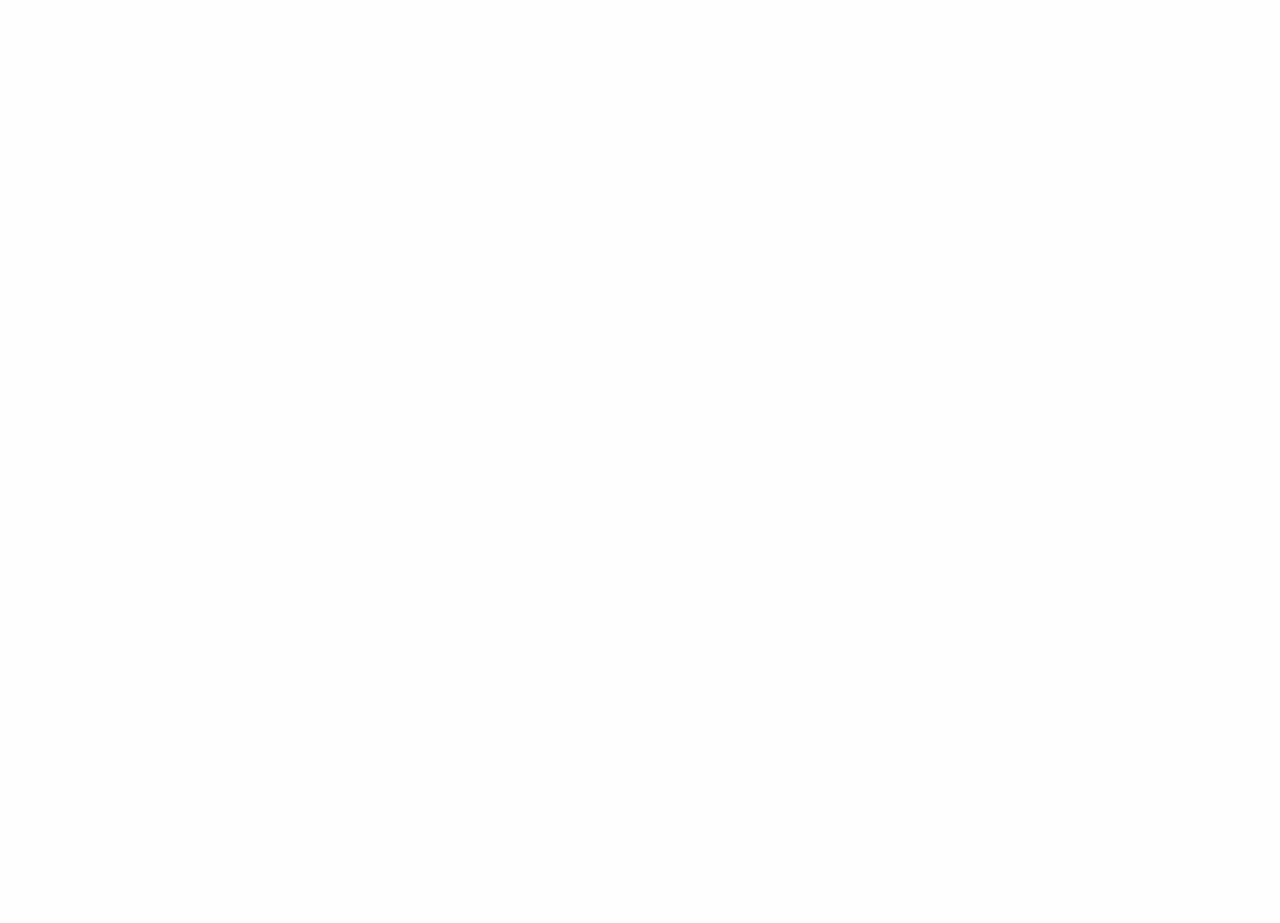Give a short answer using one word or phrase for the question:
Who is the author of the blog post?

Cristina Varriale